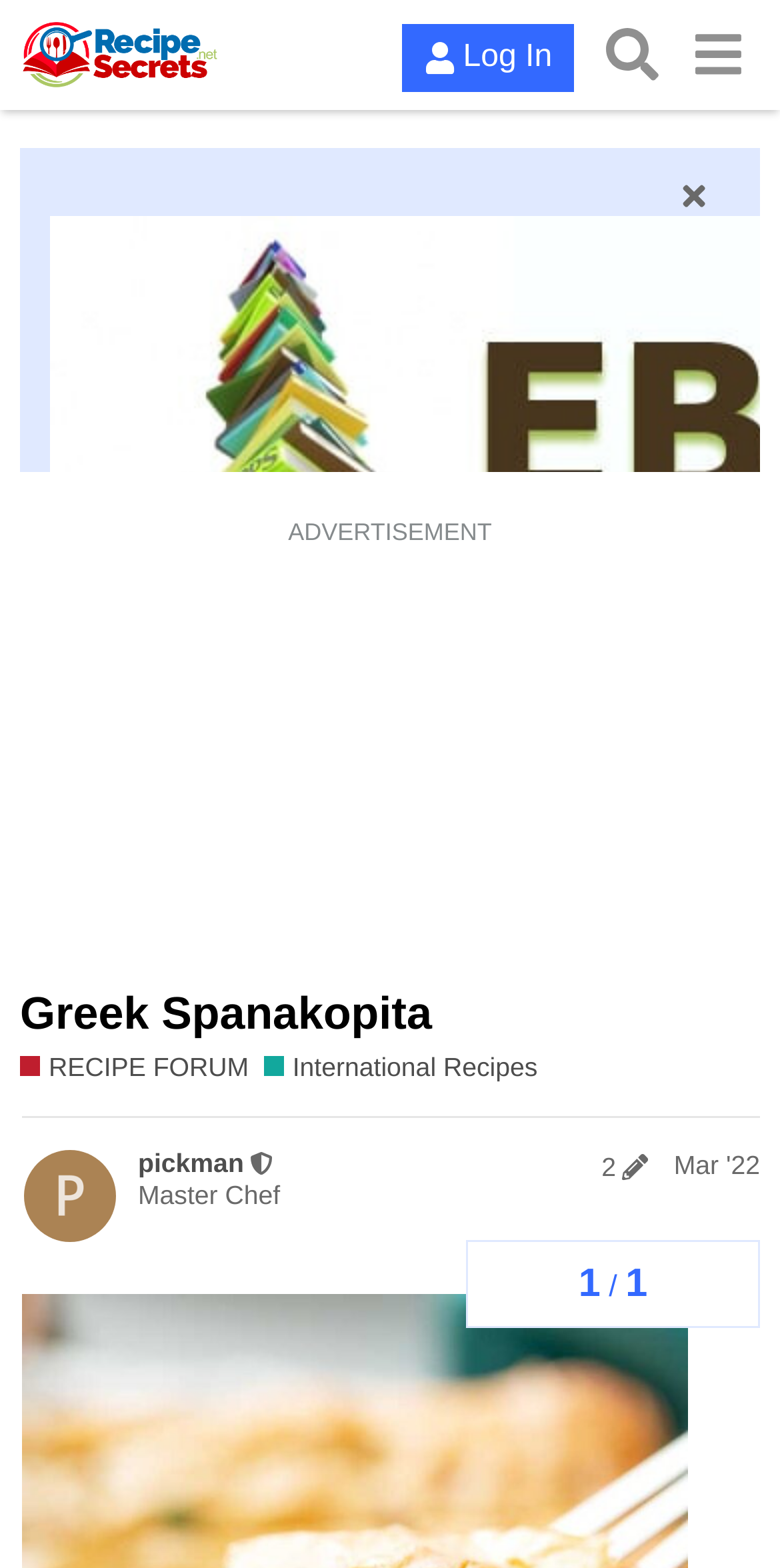From the webpage screenshot, predict the bounding box coordinates (top-left x, top-left y, bottom-right x, bottom-right y) for the UI element described here: aria-label="Advertisement" name="aswift_0" title="Advertisement"

[0.0, 0.356, 1.0, 0.611]